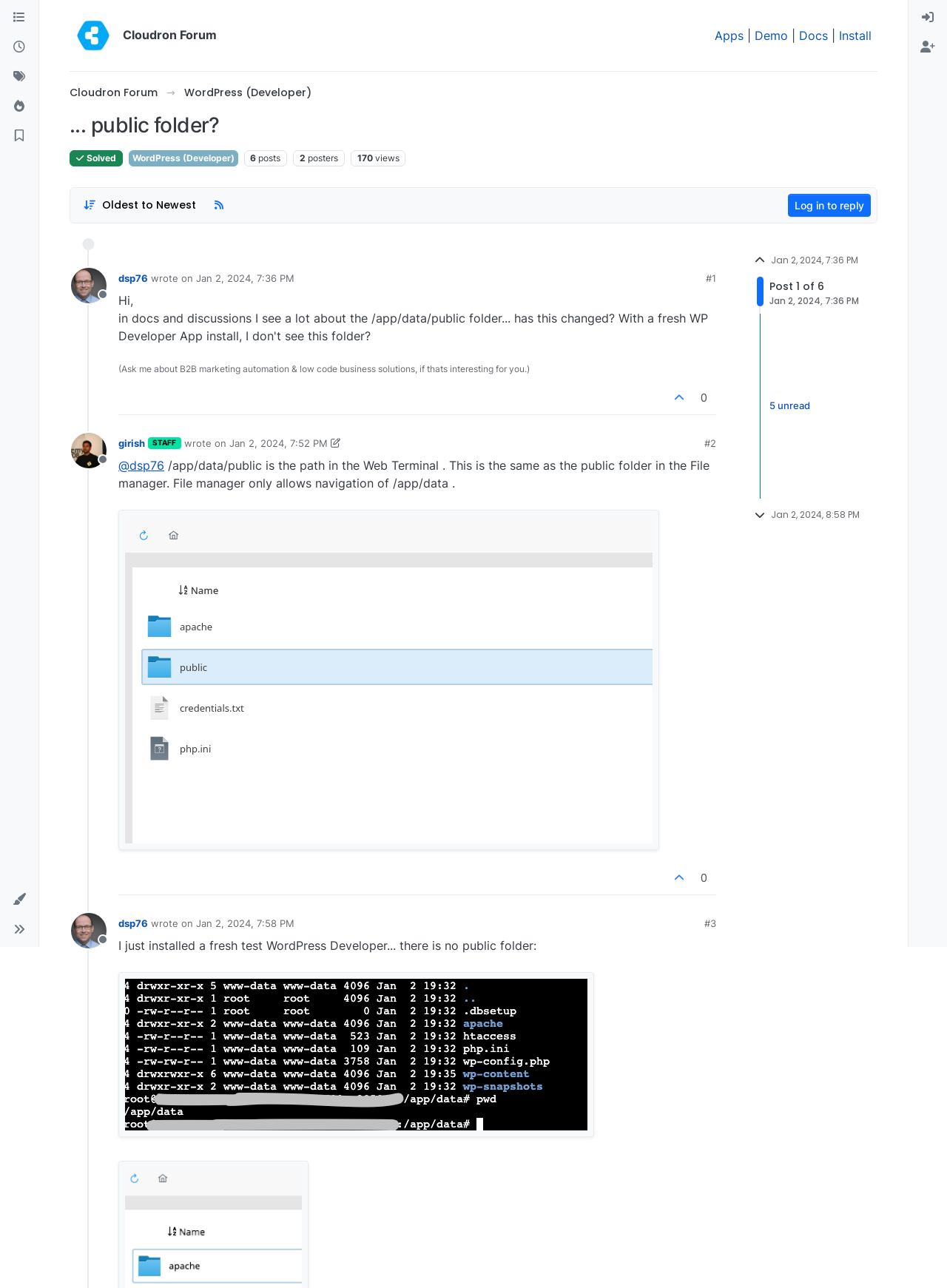What is the name of the forum?
Based on the screenshot, answer the question with a single word or phrase.

Cloudron Forum